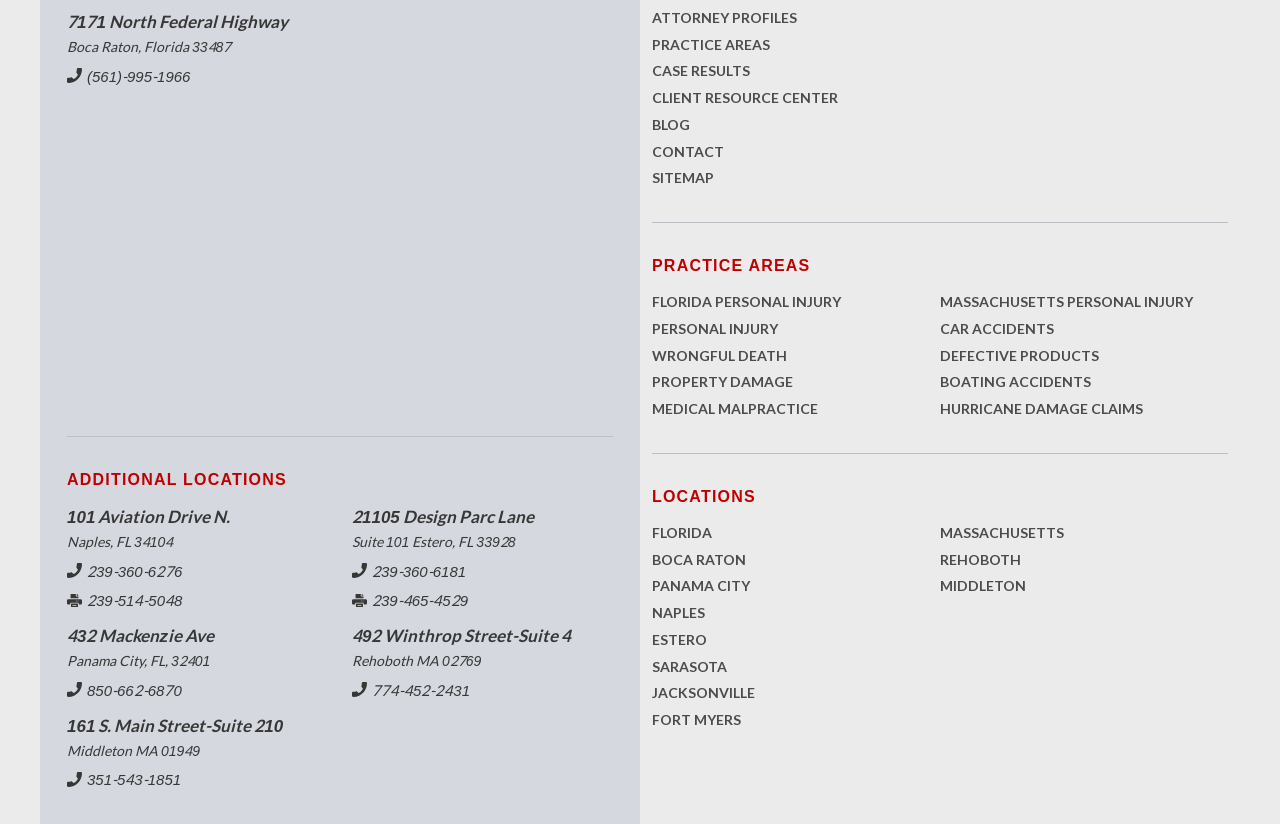Please locate the clickable area by providing the bounding box coordinates to follow this instruction: "Learn more about 'FLORIDA PERSONAL INJURY'".

[0.509, 0.351, 0.734, 0.383]